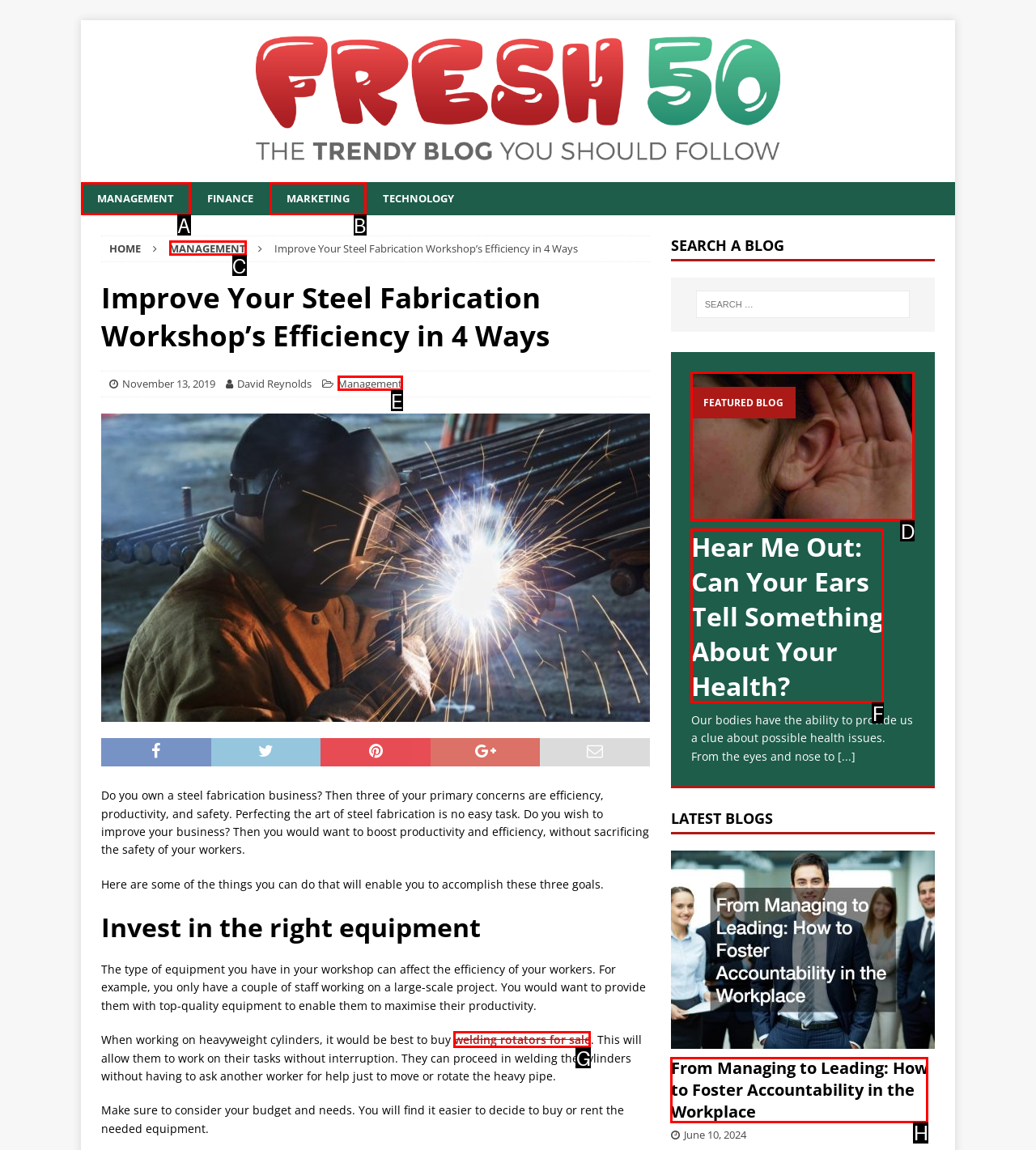Select the letter of the option that should be clicked to achieve the specified task: Click on the 'welding rotators for sale' link. Respond with just the letter.

G